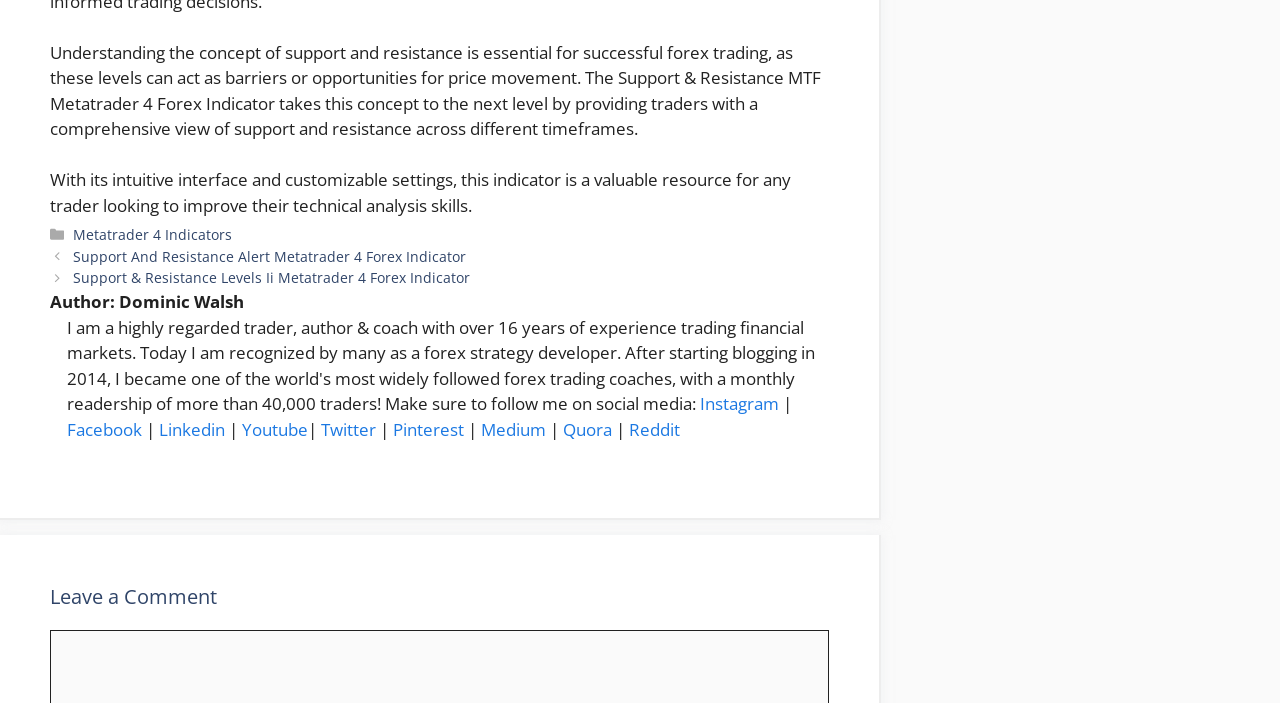Please locate the bounding box coordinates of the element that should be clicked to complete the given instruction: "Click on Support And Resistance Alert Metatrader 4 Forex Indicator".

[0.057, 0.351, 0.364, 0.378]